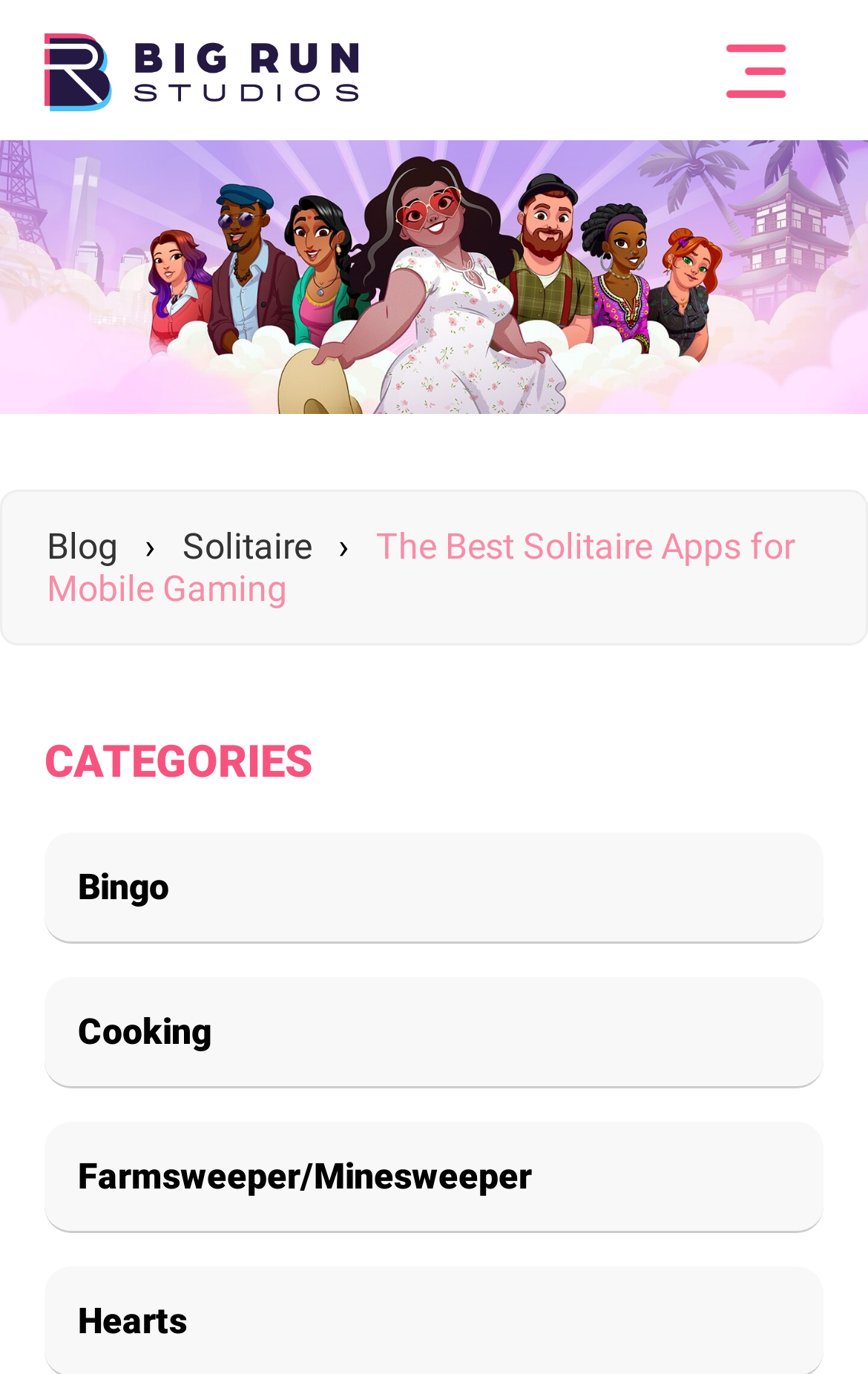Determine the main heading of the webpage and generate its text.

The Rise Of Mobile Solitaire Apps